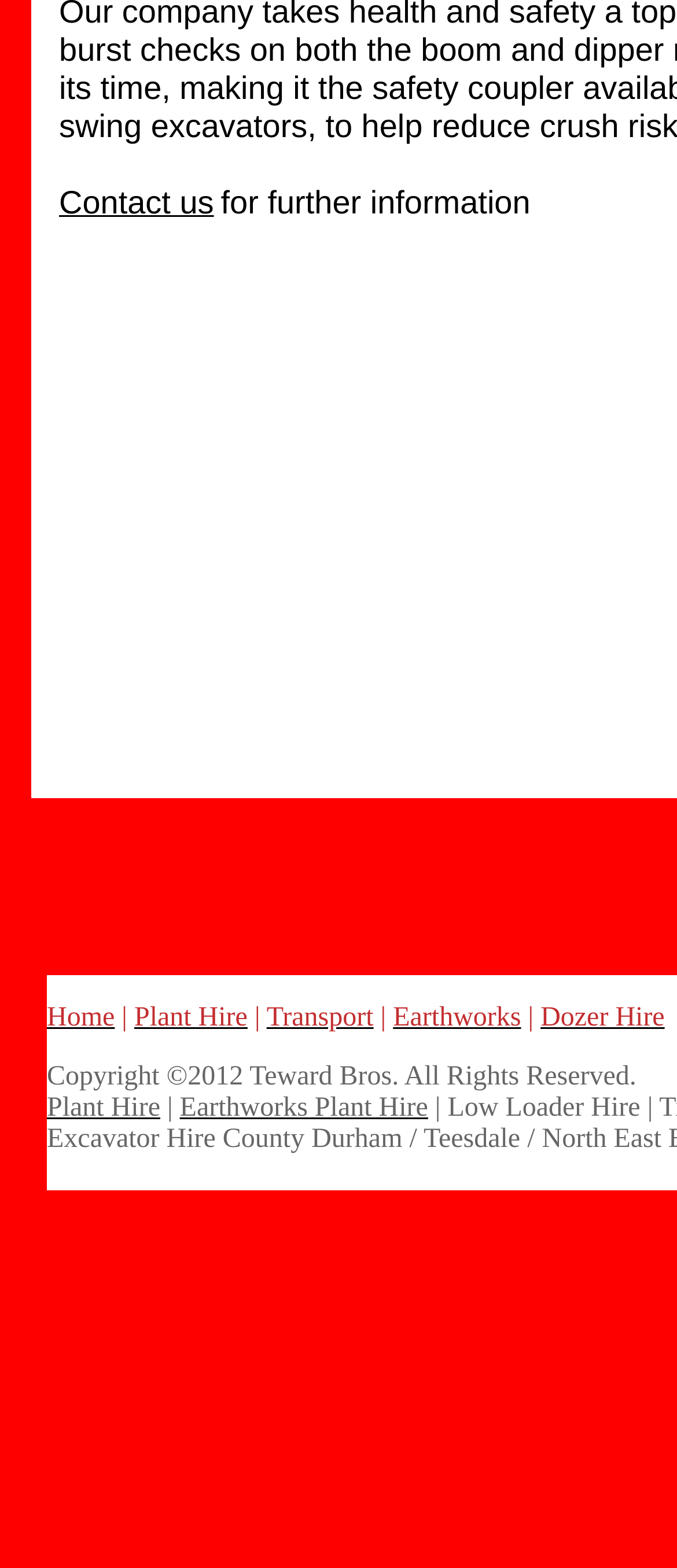What is the first link on the top navigation bar?
Please answer the question with a single word or phrase, referencing the image.

Home